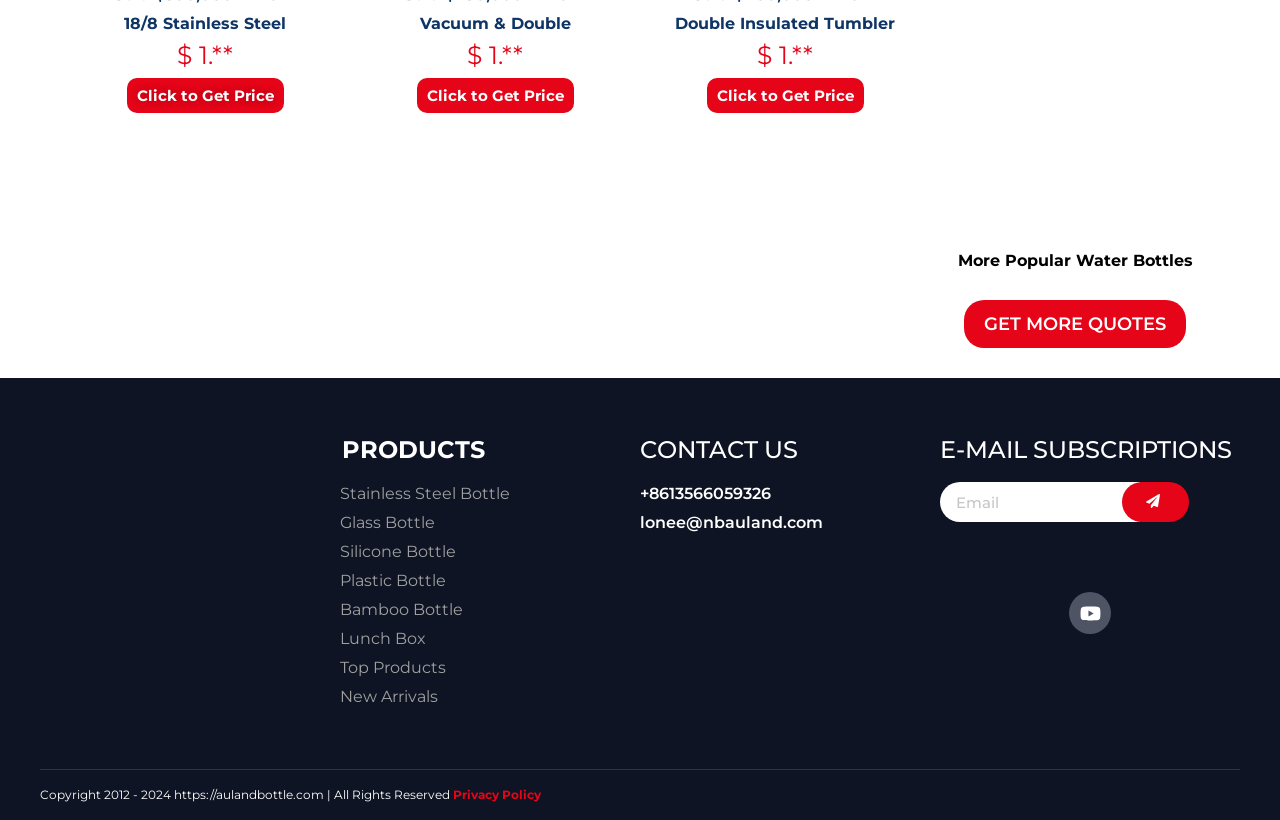Using the element description: "Stainless Steel Bottle", determine the bounding box coordinates for the specified UI element. The coordinates should be four float numbers between 0 and 1, [left, top, right, bottom].

[0.266, 0.588, 0.5, 0.617]